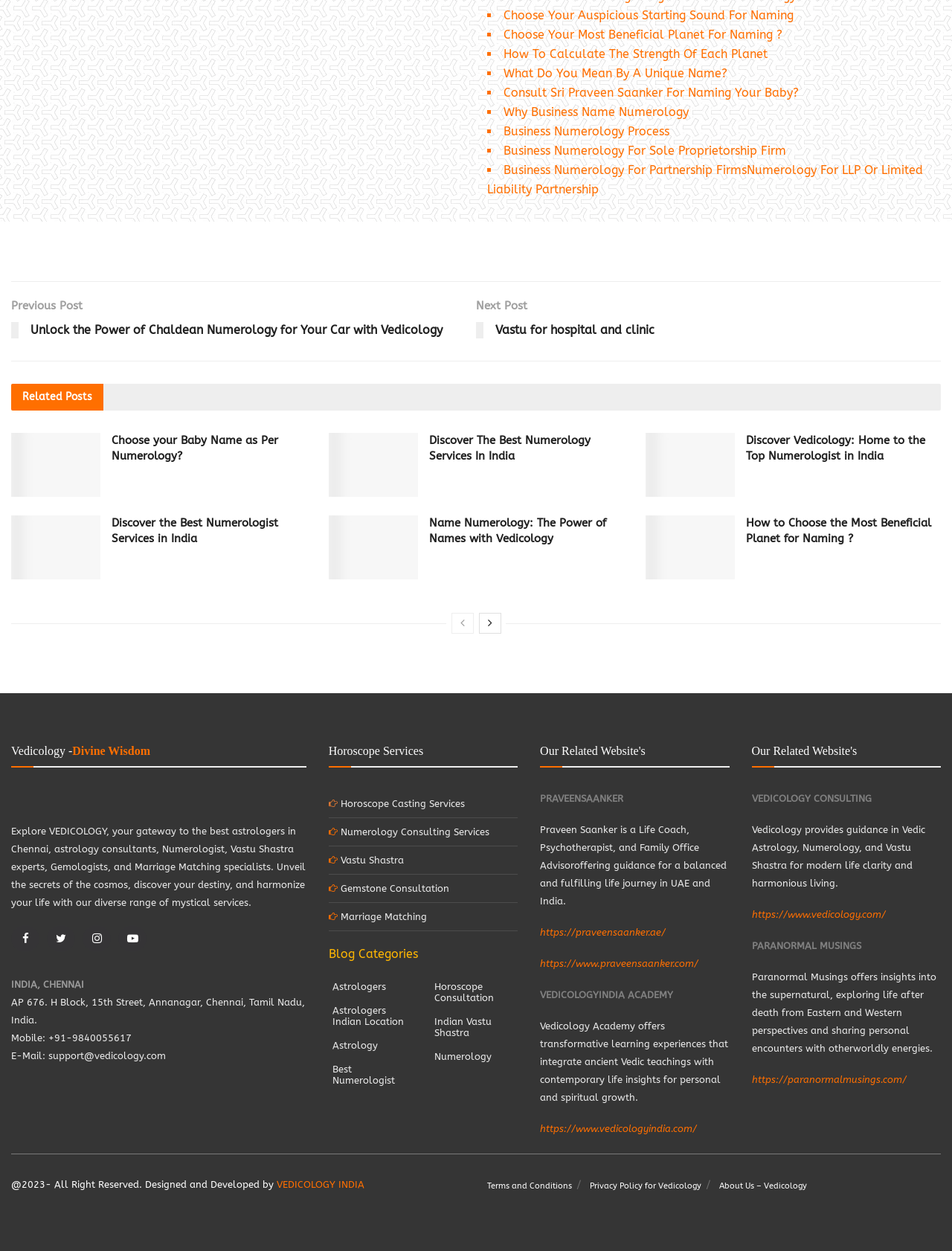Please locate the clickable area by providing the bounding box coordinates to follow this instruction: "Explore 'Vedicology -Divine Wisdom'".

[0.012, 0.59, 0.158, 0.611]